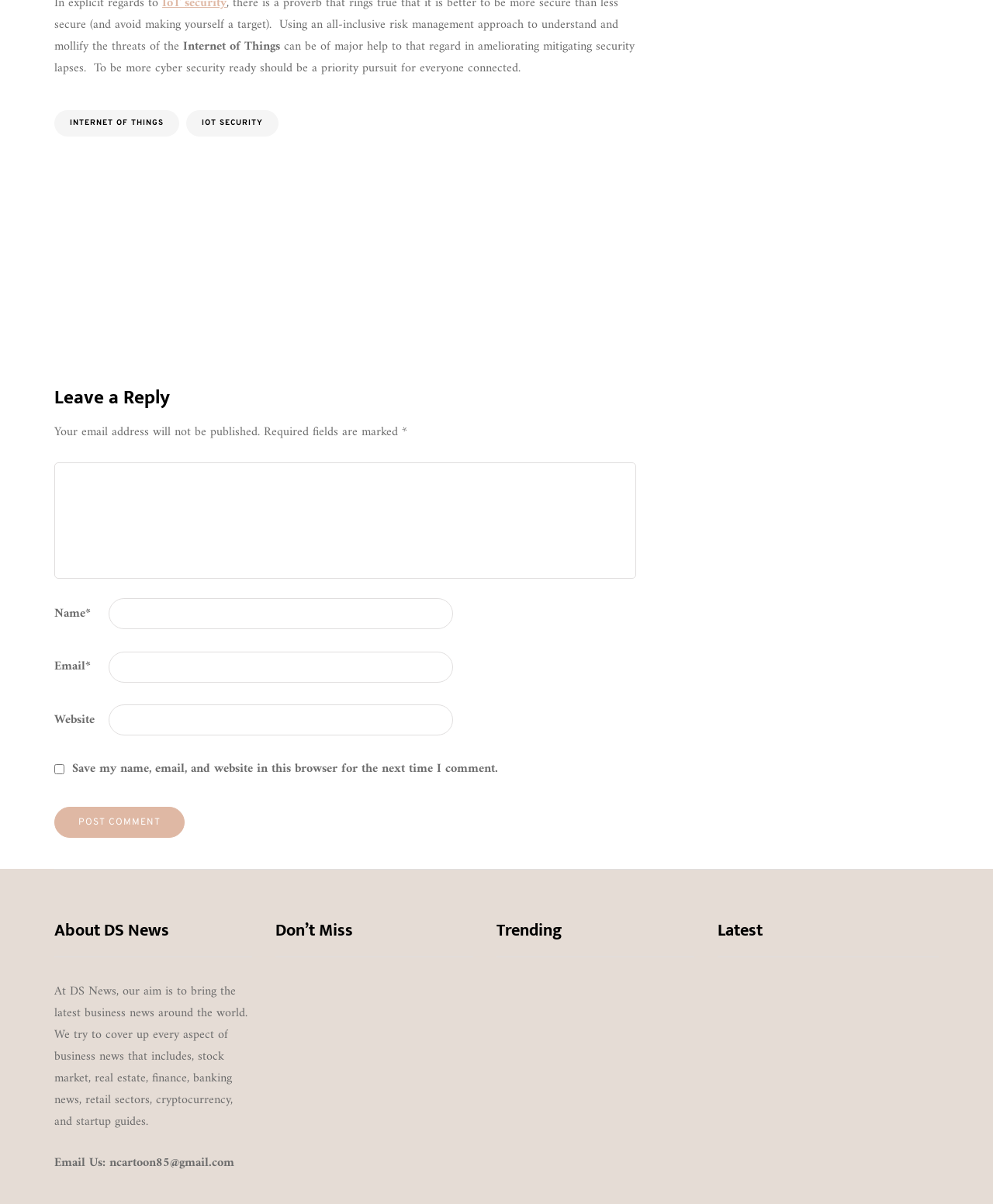Please reply with a single word or brief phrase to the question: 
How many categories are listed under 'Don’t Miss'?

3